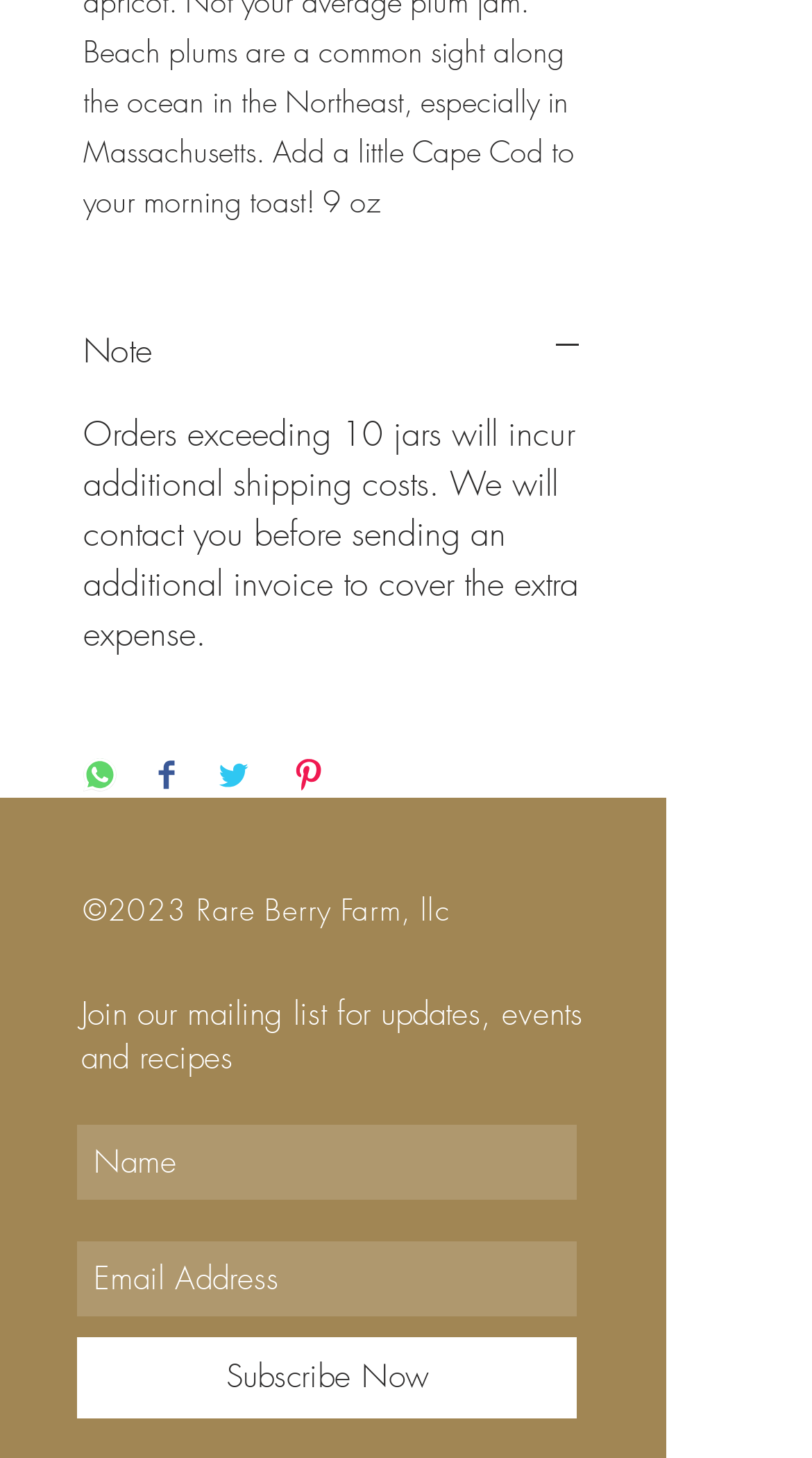Indicate the bounding box coordinates of the element that must be clicked to execute the instruction: "Share on WhatsApp". The coordinates should be given as four float numbers between 0 and 1, i.e., [left, top, right, bottom].

[0.103, 0.52, 0.144, 0.548]